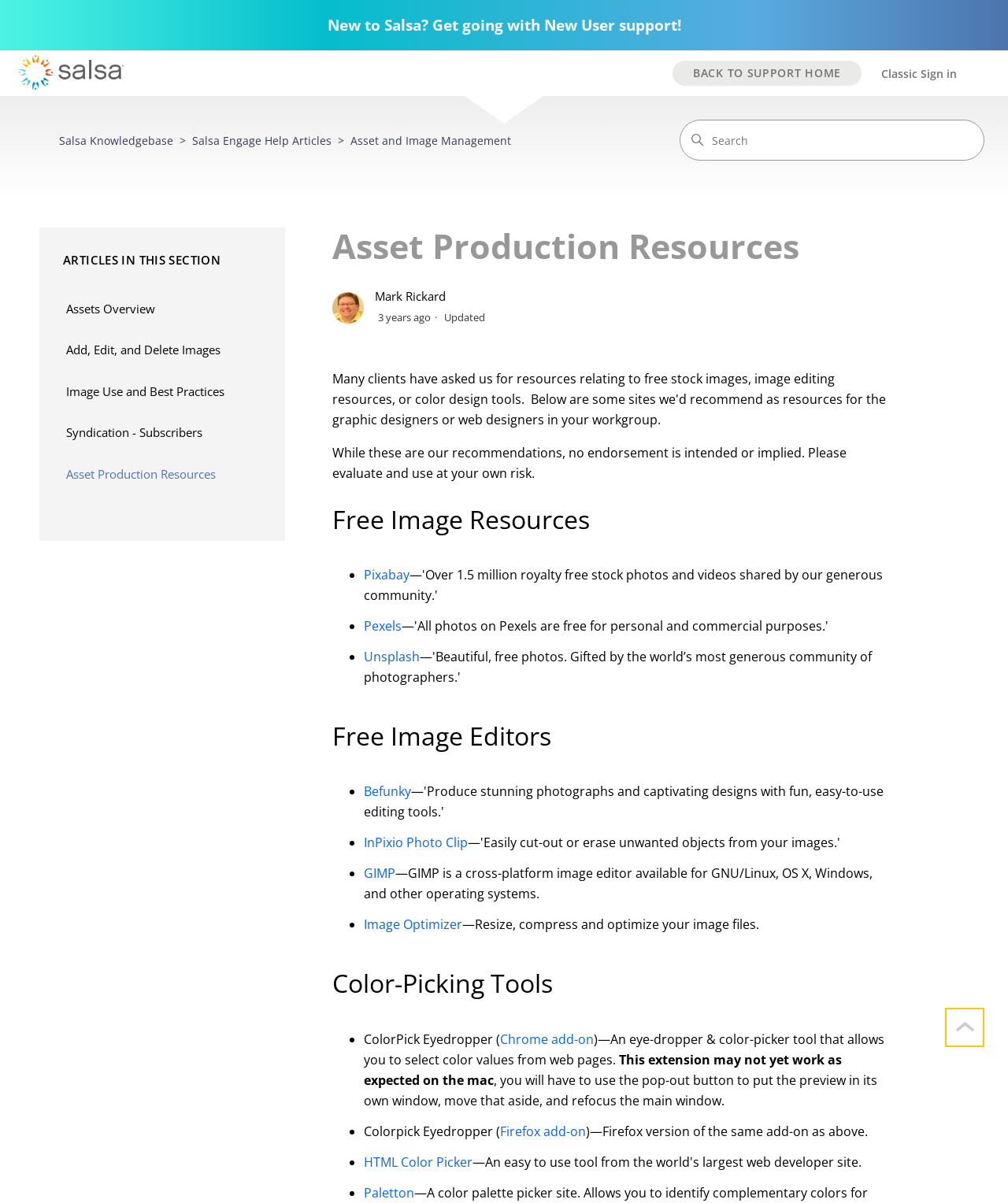Find the bounding box coordinates of the element's region that should be clicked in order to follow the given instruction: "Search for articles". The coordinates should consist of four float numbers between 0 and 1, i.e., [left, top, right, bottom].

[0.674, 0.099, 0.977, 0.134]